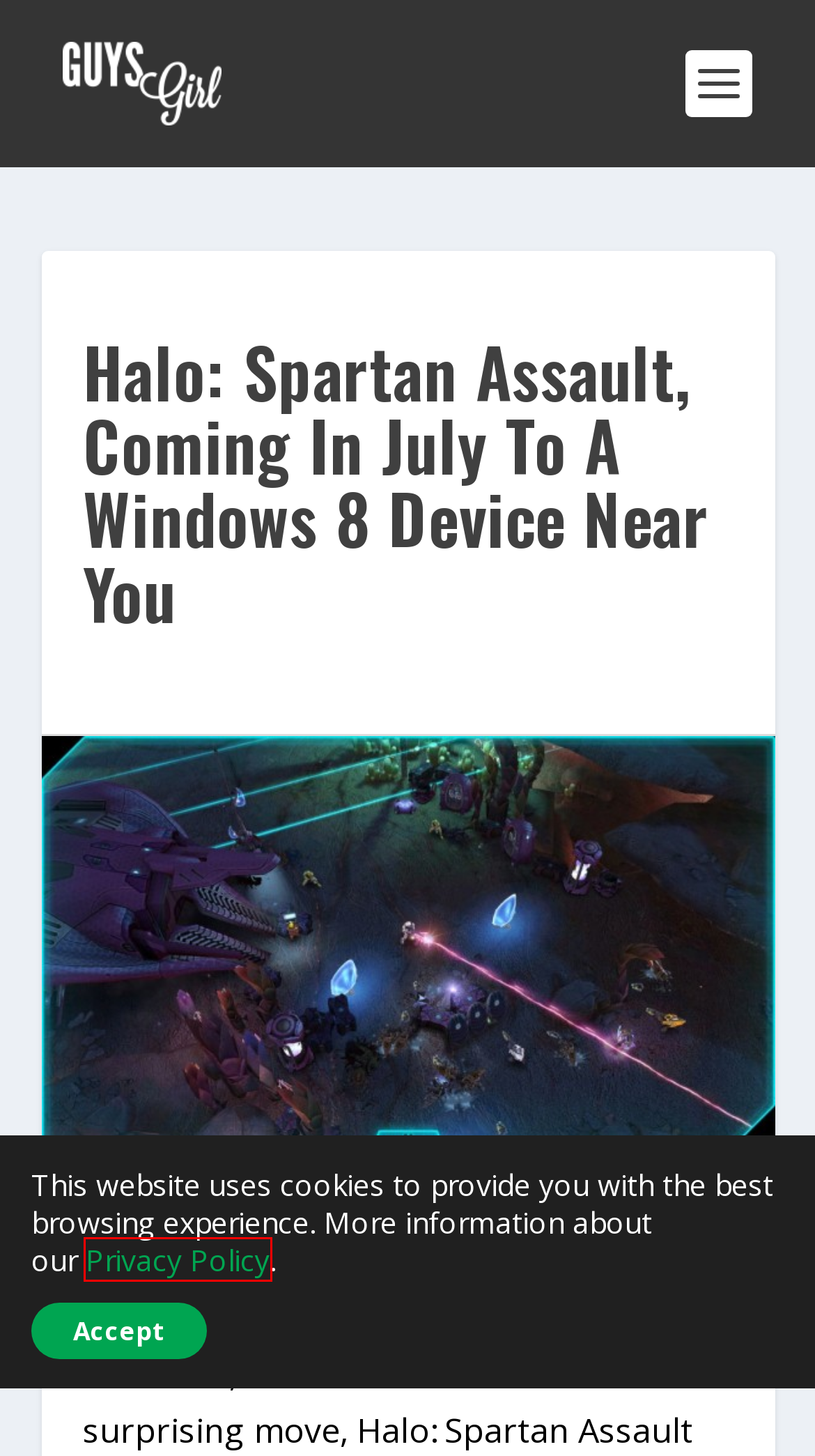Look at the screenshot of a webpage, where a red bounding box highlights an element. Select the best description that matches the new webpage after clicking the highlighted element. Here are the candidates:
A. Female Sports Fans: Football, Baseball, Soccer, Hockey and More
B. The Mascots in College Football vs. NFL
C. Disney Travel for Adults: Conferences, Girl's Trips, Business Meeting Ideas
D. Home - GuysGirl
E. Digital Dispatch: Logistics Website and Marketing Services
F. Privacy Policy - GuysGirl
G. Managed Website Services with Content Marketing Strategy
H. SPORTS - GuysGirl

F